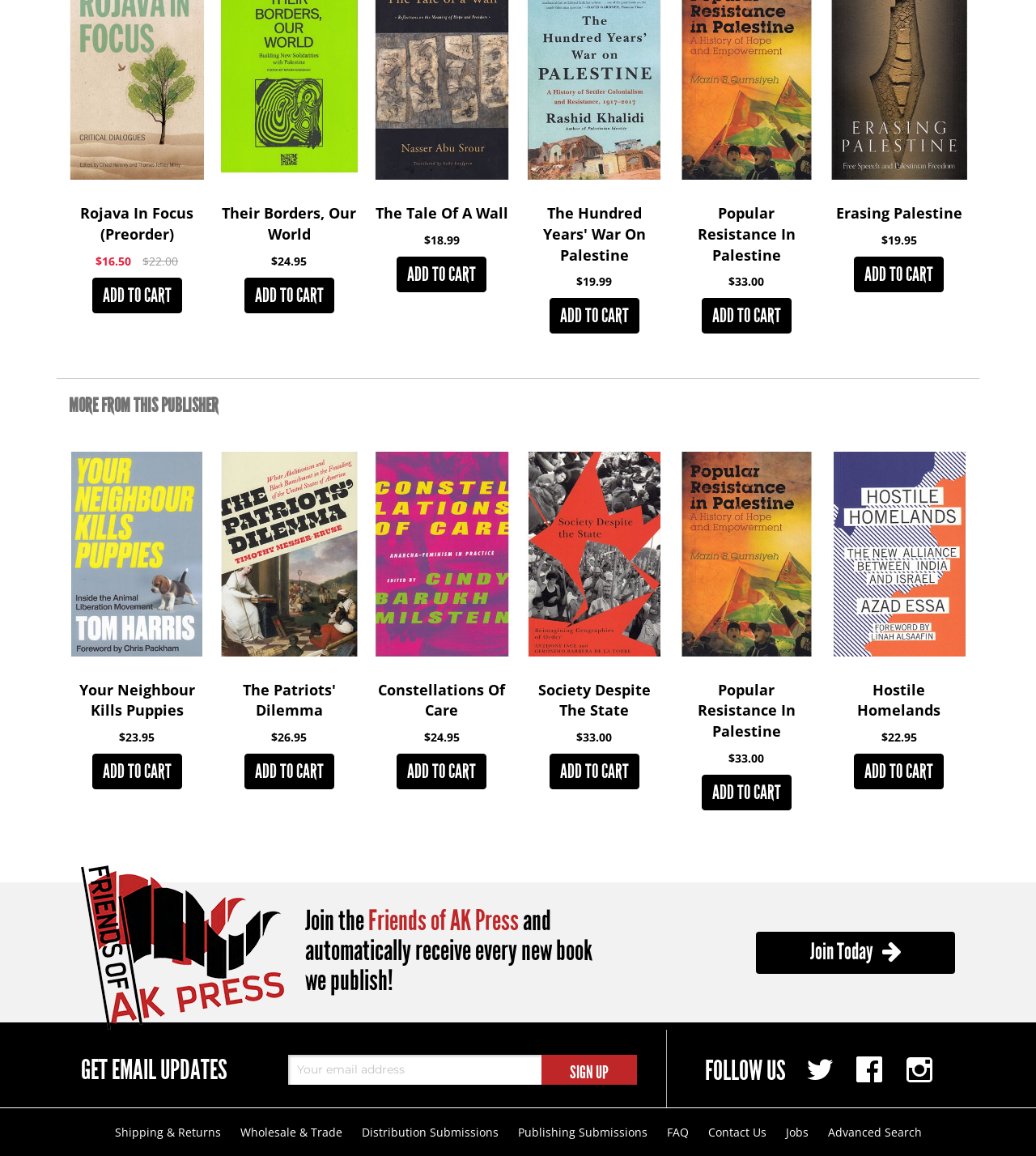Pinpoint the bounding box coordinates of the area that must be clicked to complete this instruction: "Get email updates".

[0.523, 0.912, 0.615, 0.938]